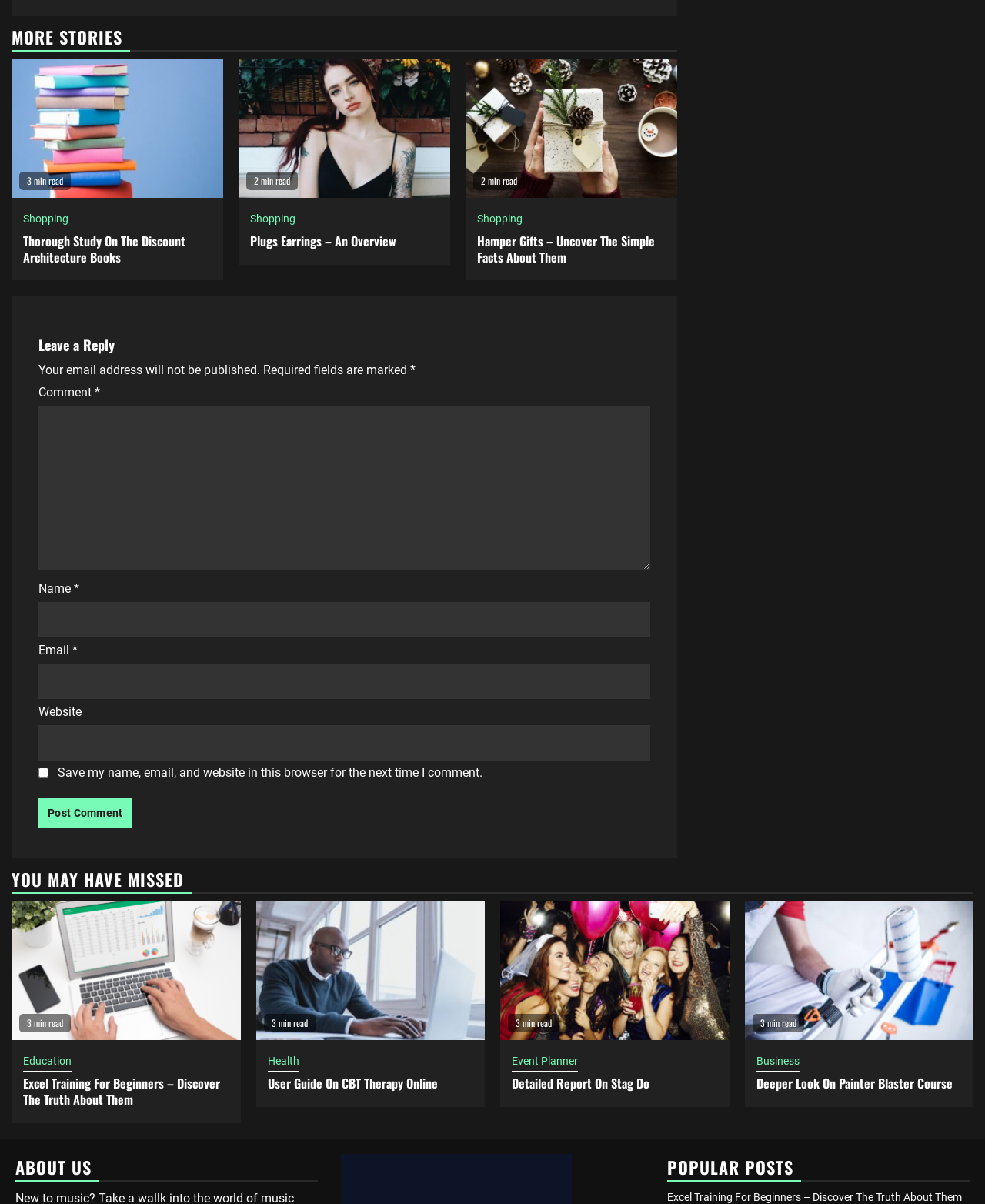Please locate the clickable area by providing the bounding box coordinates to follow this instruction: "Click on the 'Post Comment' button".

[0.039, 0.663, 0.134, 0.687]